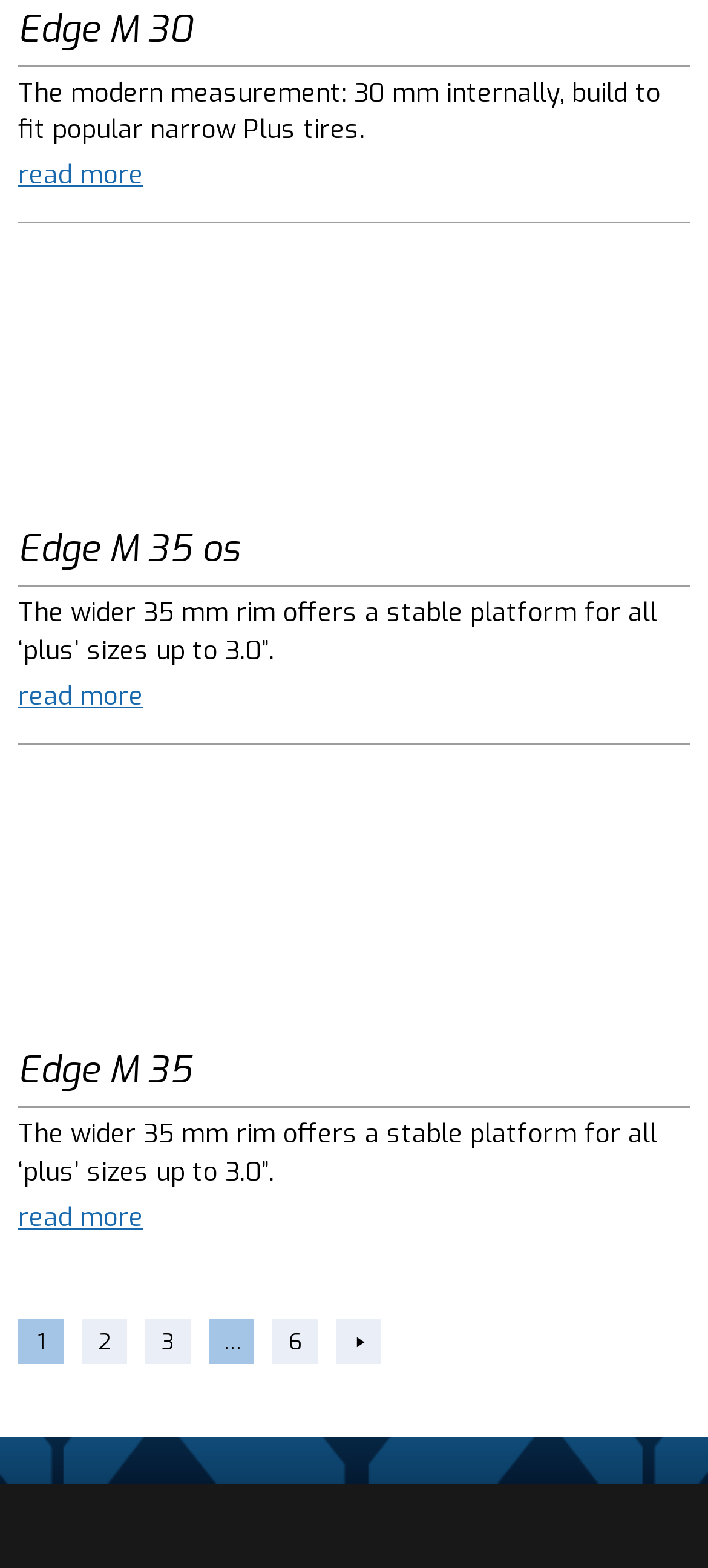Please specify the bounding box coordinates for the clickable region that will help you carry out the instruction: "Click on the next page".

[0.474, 0.841, 0.538, 0.87]